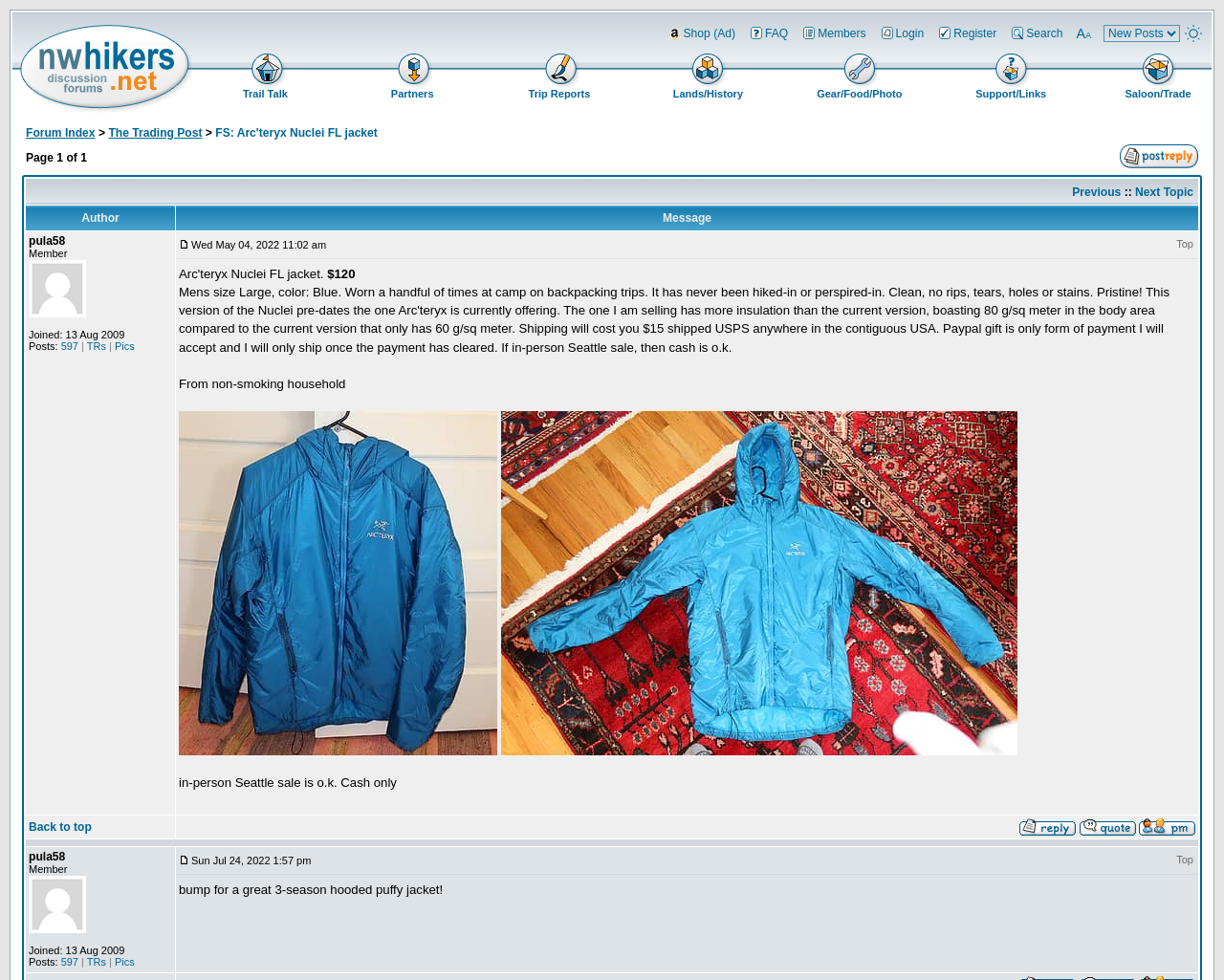Determine the bounding box coordinates for the HTML element mentioned in the following description: "parent_node: Member". The coordinates should be a list of four floats ranging from 0 to 1, represented as [left, top, right, bottom].

[0.023, 0.314, 0.07, 0.326]